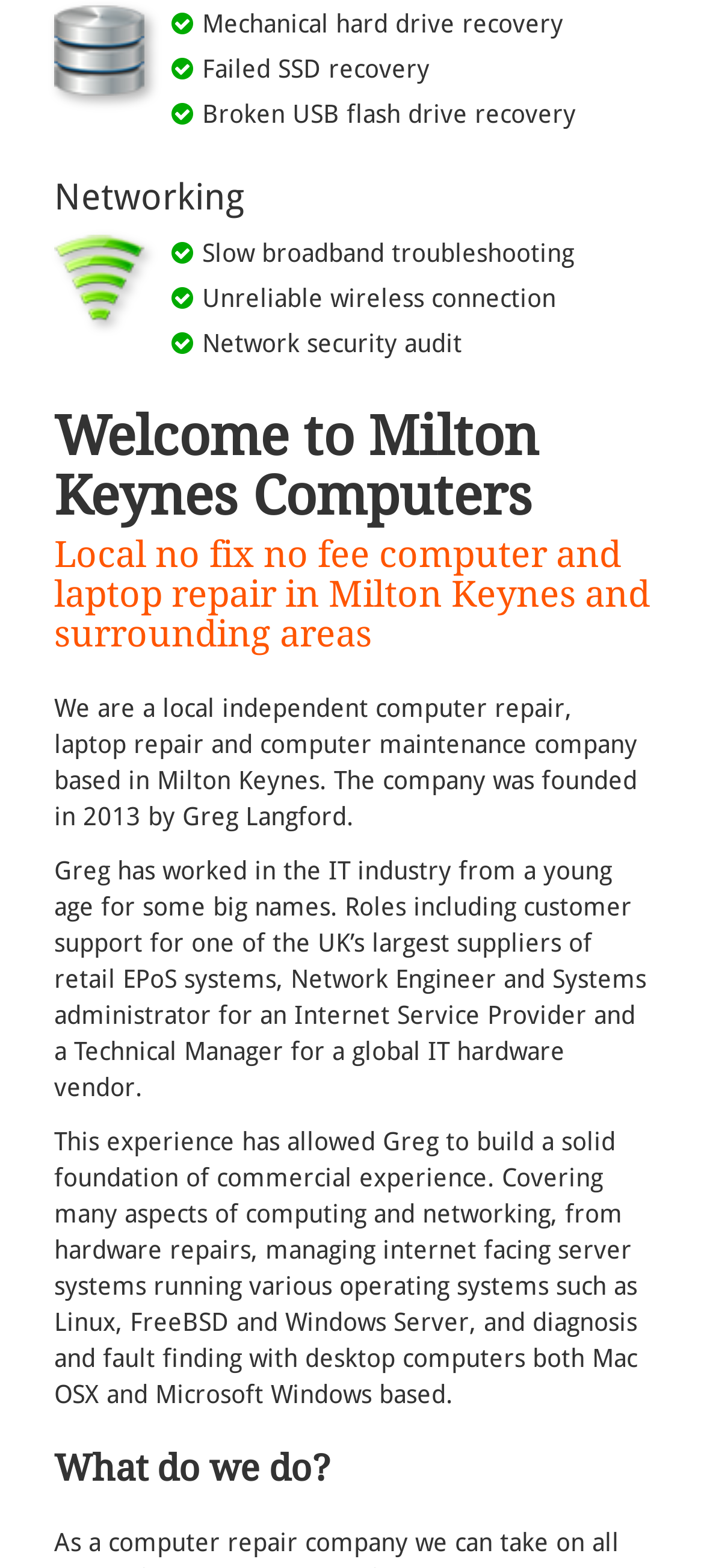Given the element description Network security audit, specify the bounding box coordinates of the corresponding UI element in the format (top-left x, top-left y, bottom-right x, bottom-right y). All values must be between 0 and 1.

[0.244, 0.209, 0.656, 0.228]